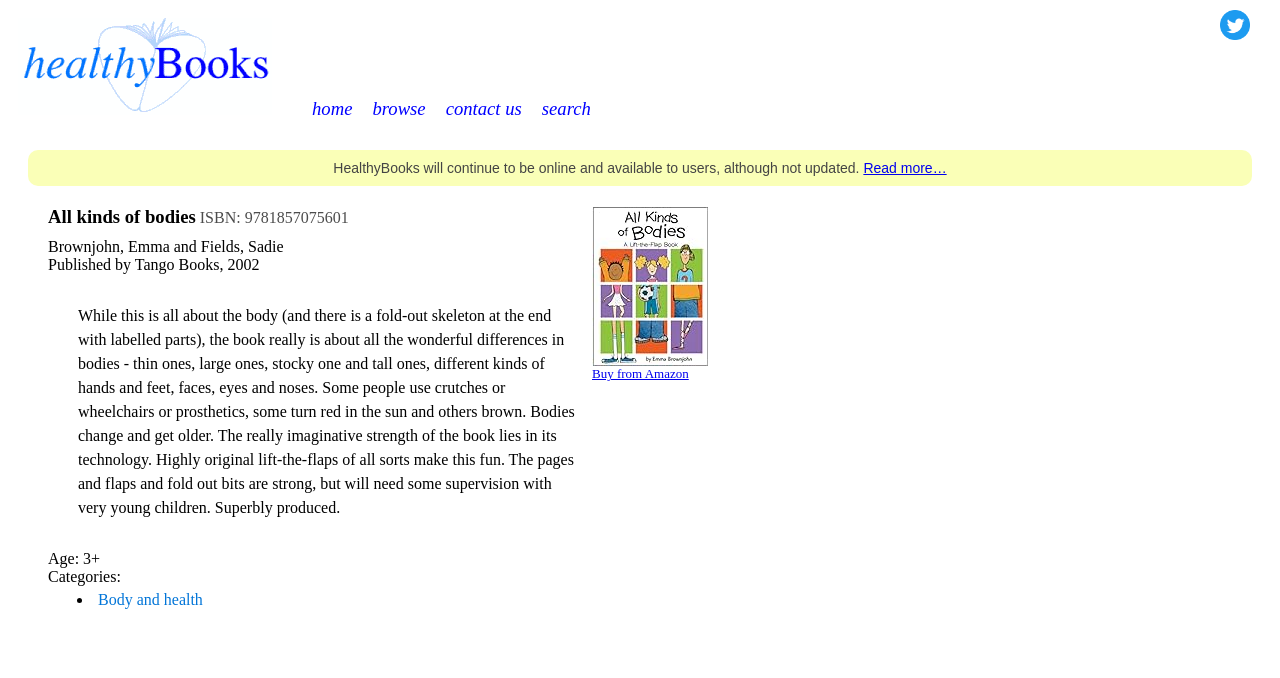Craft a detailed narrative of the webpage's structure and content.

This webpage is about a book titled "All kinds of bodies" on the HealthyBooks website. At the top left corner, there is a HealthyBooks logo, which is an image linked to the website's homepage. Next to the logo, there are four links: "home", "browse", "contact us", and "search", aligned horizontally. 

On the top right corner, there is a small image with a link, but it does not have a descriptive text. Below the navigation links, there is a static text announcing that HealthyBooks will continue to be online but not updated, with a "Read more…" link next to it.

The main content of the webpage is about the book "All kinds of bodies". The book cover is displayed on the left side, with a "Buy from Amazon" link below it. On the right side, there are several lines of static text describing the book, including its title, ISBN, authors, publisher, and a detailed summary of the book's content. The summary explains that the book celebrates the diversity of human bodies, highlighting their differences and changes. 

Below the book description, there are additional details about the book, including its recommended age range (3+) and categories. The categories are listed as bullet points, with the first item being "Body and health", which is a link.